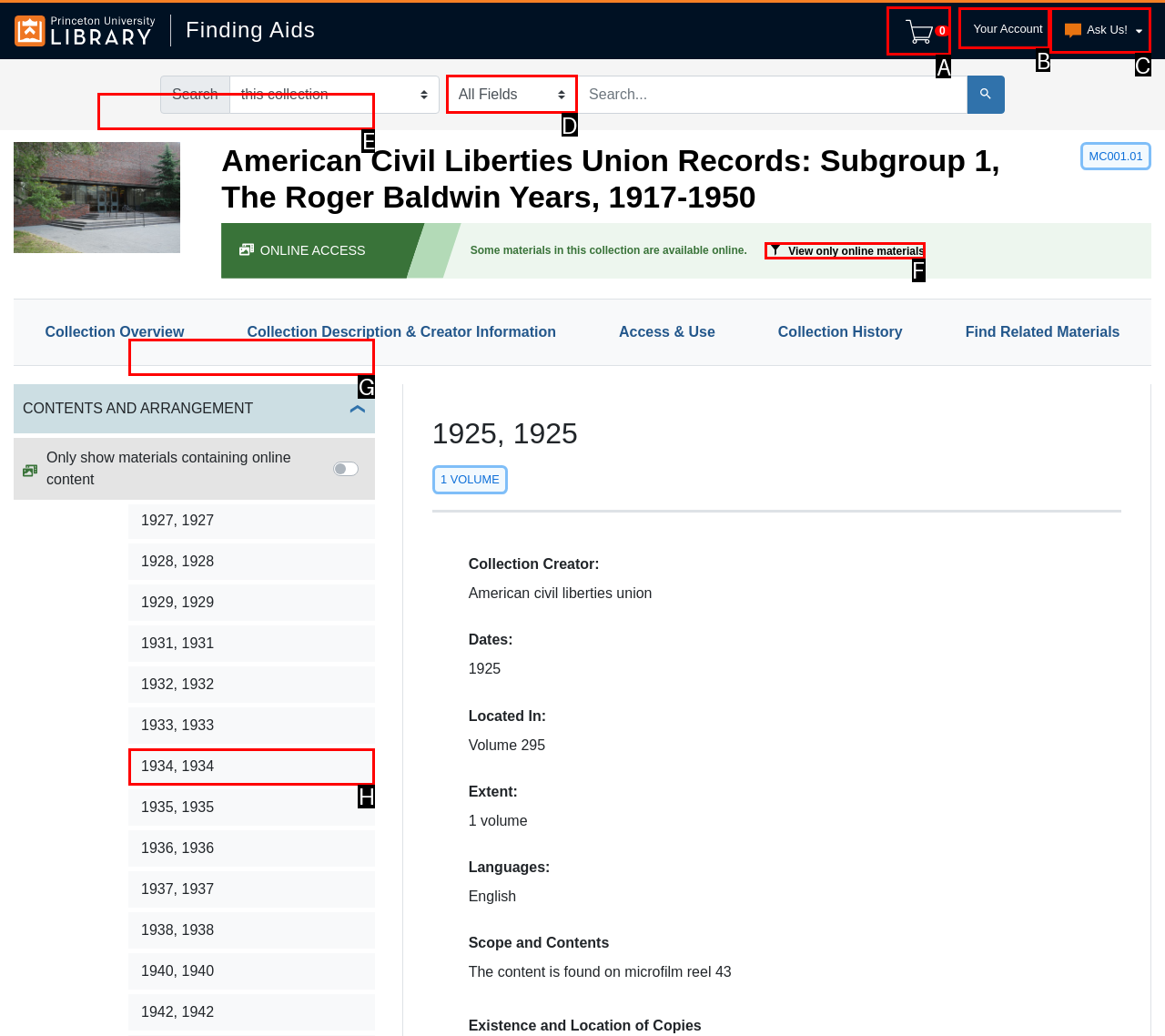Point out the letter of the HTML element you should click on to execute the task: Filter view only online materials
Reply with the letter from the given options.

F